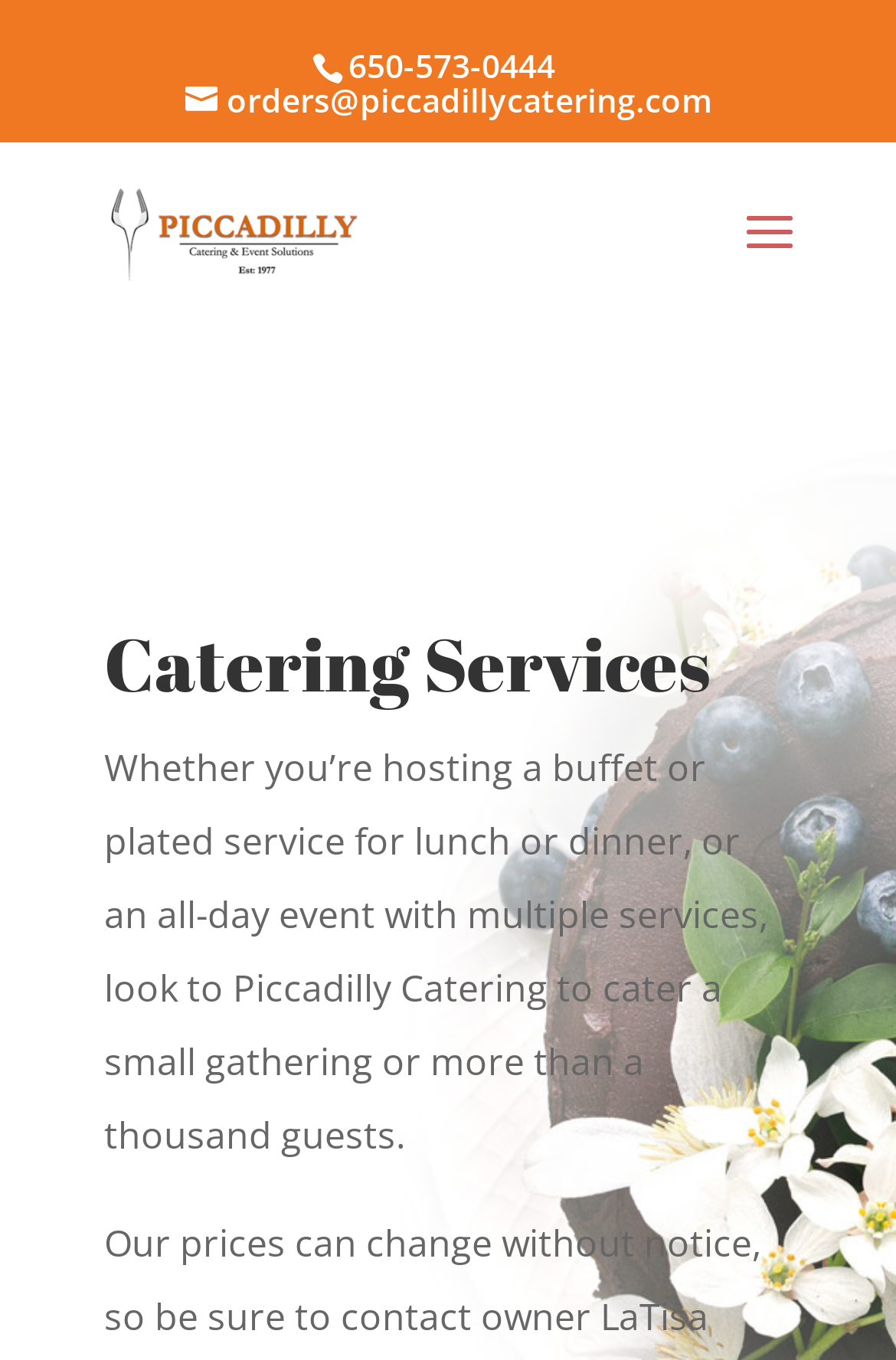Extract the bounding box coordinates for the UI element described as: "alt="Piccadilly Catering"".

[0.11, 0.152, 0.414, 0.185]